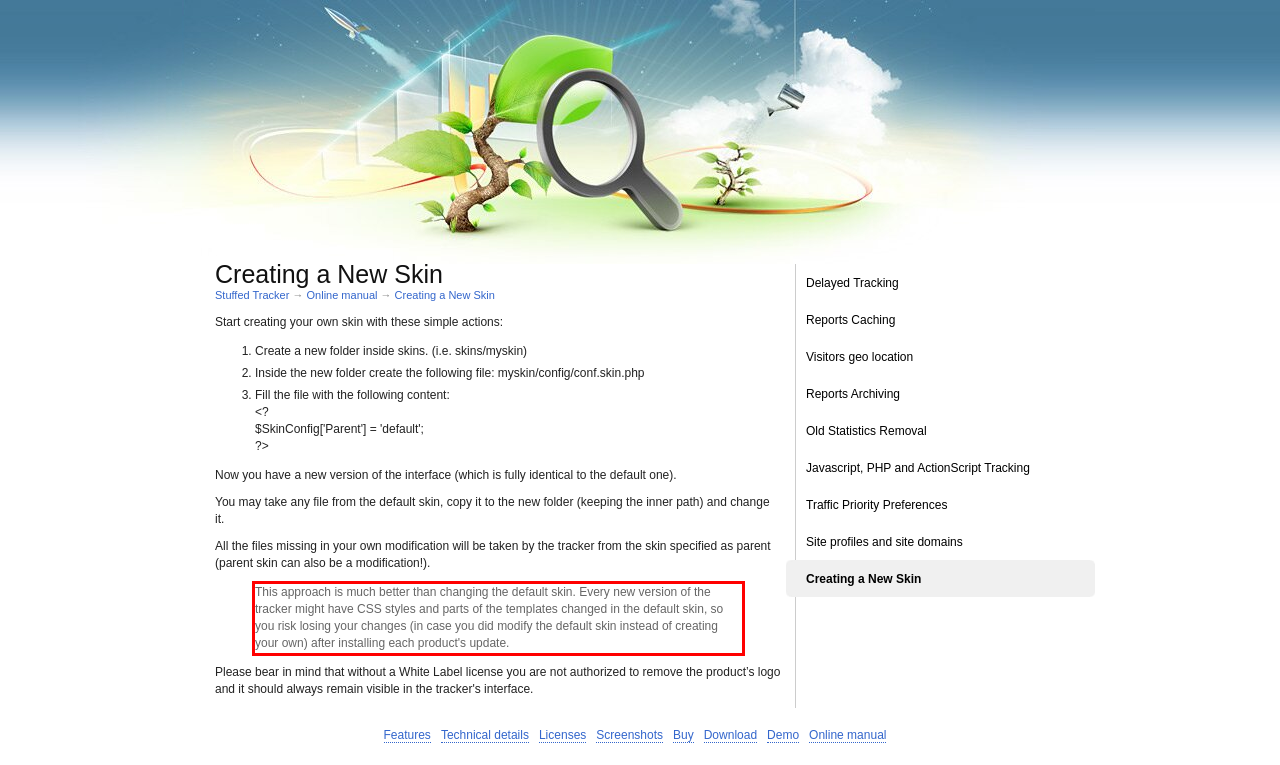Given a screenshot of a webpage containing a red bounding box, perform OCR on the text within this red bounding box and provide the text content.

This approach is much better than changing the default skin. Every new version of the tracker might have CSS styles and parts of the templates changed in the default skin, so you risk losing your changes (in case you did modify the default skin instead of creating your own) after installing each product's update.